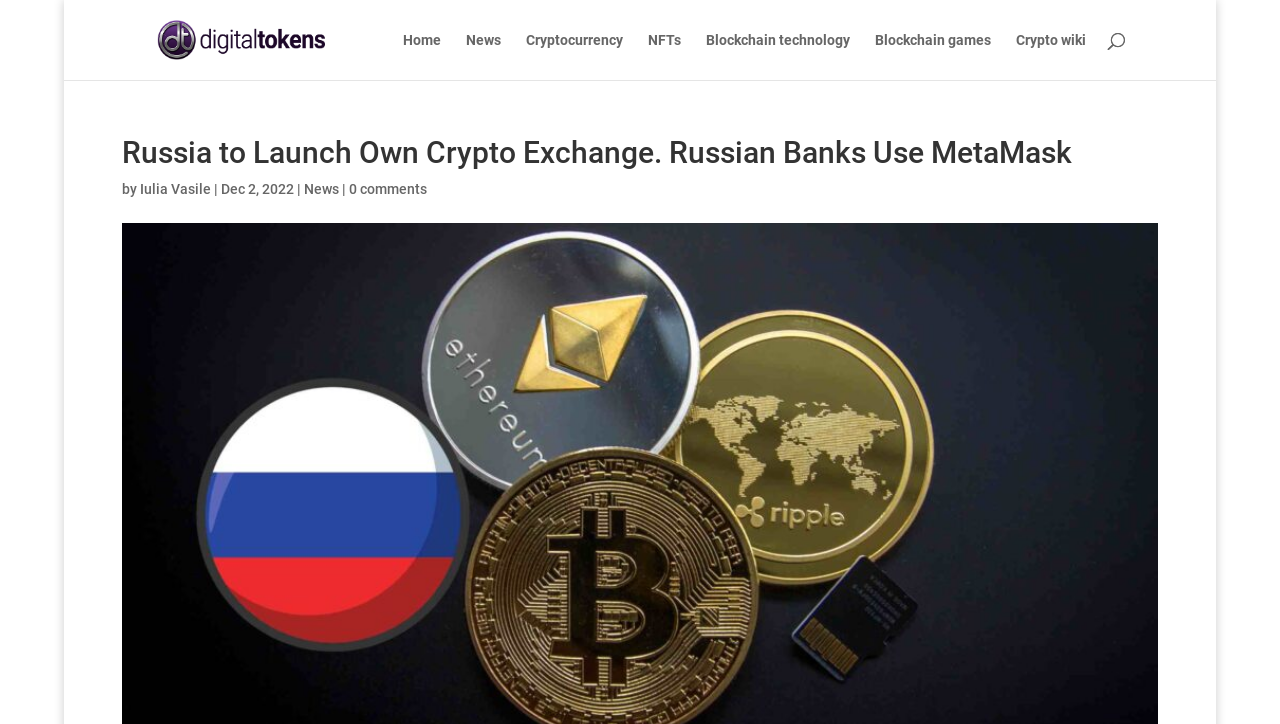Show the bounding box coordinates of the element that should be clicked to complete the task: "read news".

[0.364, 0.046, 0.392, 0.11]